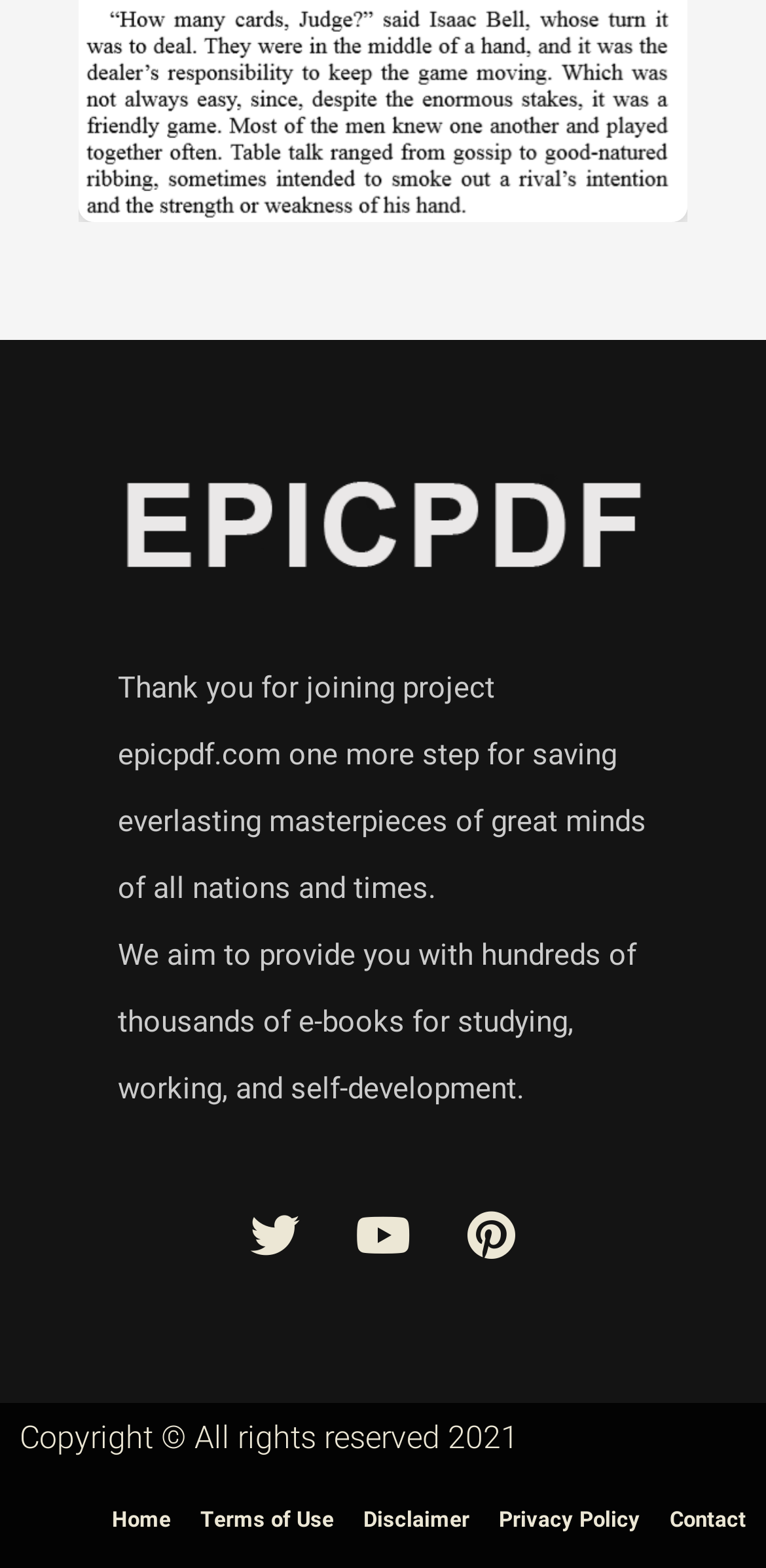Locate the bounding box coordinates of the element that should be clicked to execute the following instruction: "follow link to 'a damp proofer'".

None